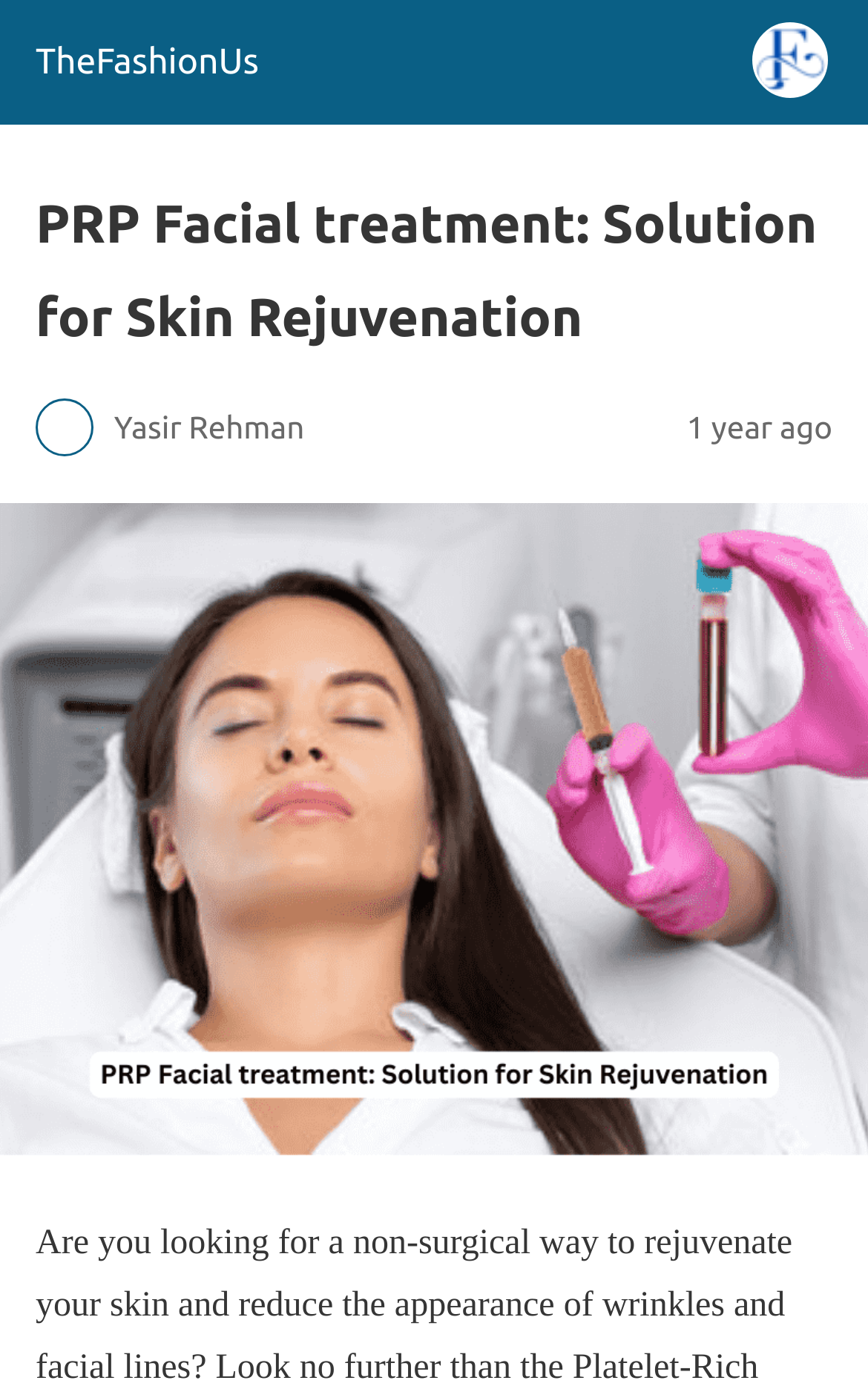Offer a detailed account of what is visible on the webpage.

The webpage is about the PRP facial treatment, a solution for skin rejuvenation. At the top left corner, there is a site icon link with the text "TheFashionUs" and an image of the site icon. Next to it, there is a header section that spans almost the entire width of the page, containing a heading with the title "PRP Facial treatment: Solution for Skin Rejuvenation". Below the heading, there is a section with the author's name, "Yasir Rehman", and a timestamp indicating that the content was published "1 year ago".

Below the header section, there is a large figure that occupies the full width of the page, containing an image related to the PRP facial treatment. The image takes up most of the page's vertical space, leaving a small gap at the bottom.